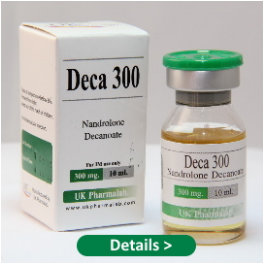Explain the image in a detailed way.

The image showcases a product labeled "Deca 300," prominently displayed in a clear glass vial alongside its packaging. The vial contains 10 ml of the substance, specifically highlighting that it includes 300 mg of Nandrolone Decanoate, a popular steroid often used for muscle building and recovery purposes. The accompanying box features a clean and professional design, stating the product name and including the manufacturer's branding, "UK Pharmalab," indicating it's from a recognized source in the pharmaceutical industry. A green call-to-action button with the text "Details >" invites users to learn more about the product, highlighting its availability for purchase or further information. This image is a key element in the product listing under the "New Arrivals" section, illustrating the latest offerings in this product category.